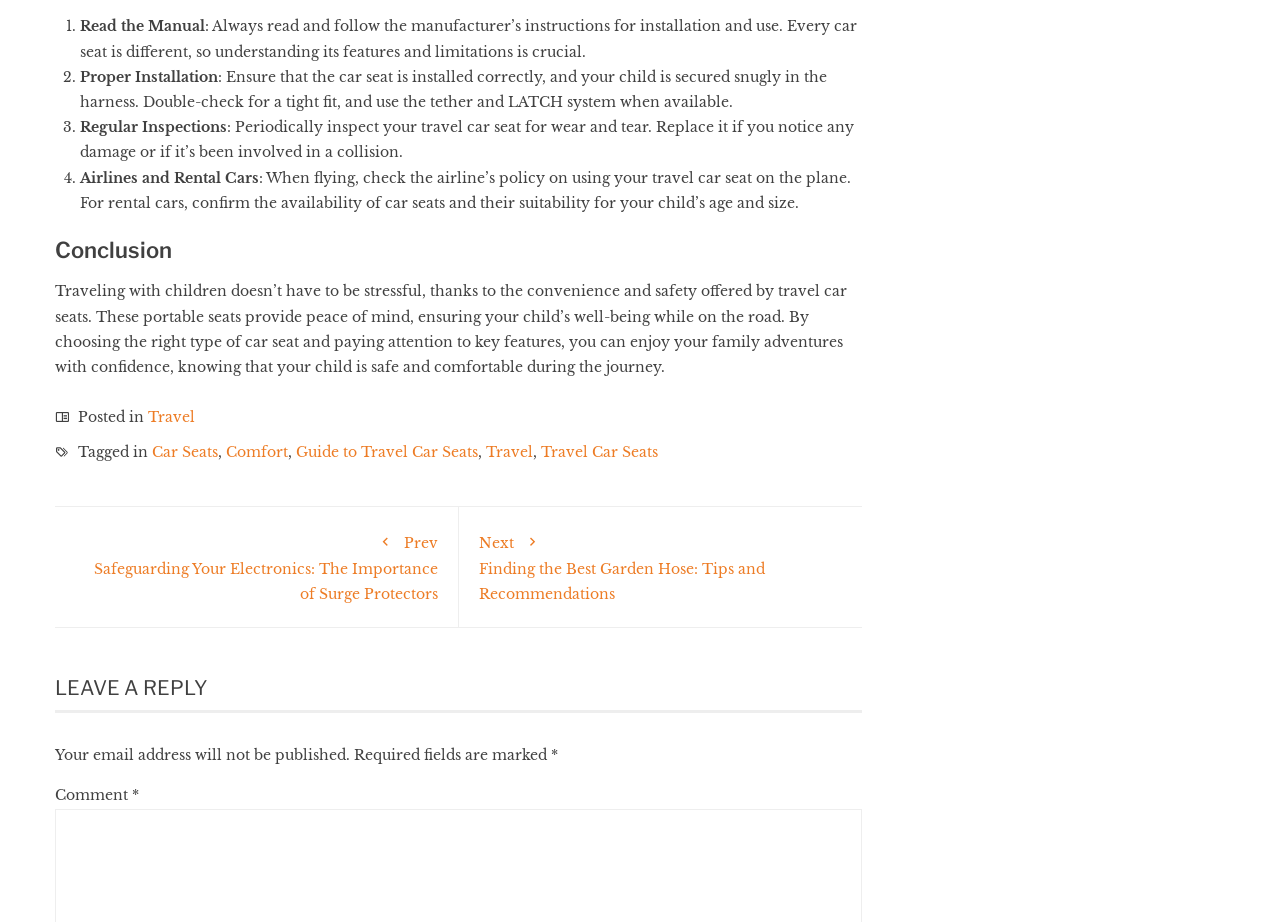With reference to the image, please provide a detailed answer to the following question: What is the topic of the article above the conclusion?

The topic of the article above the conclusion is travel car seats, as indicated by the static text and links in the footer section, which mentions 'Car Seats' and 'Travel Car Seats'.